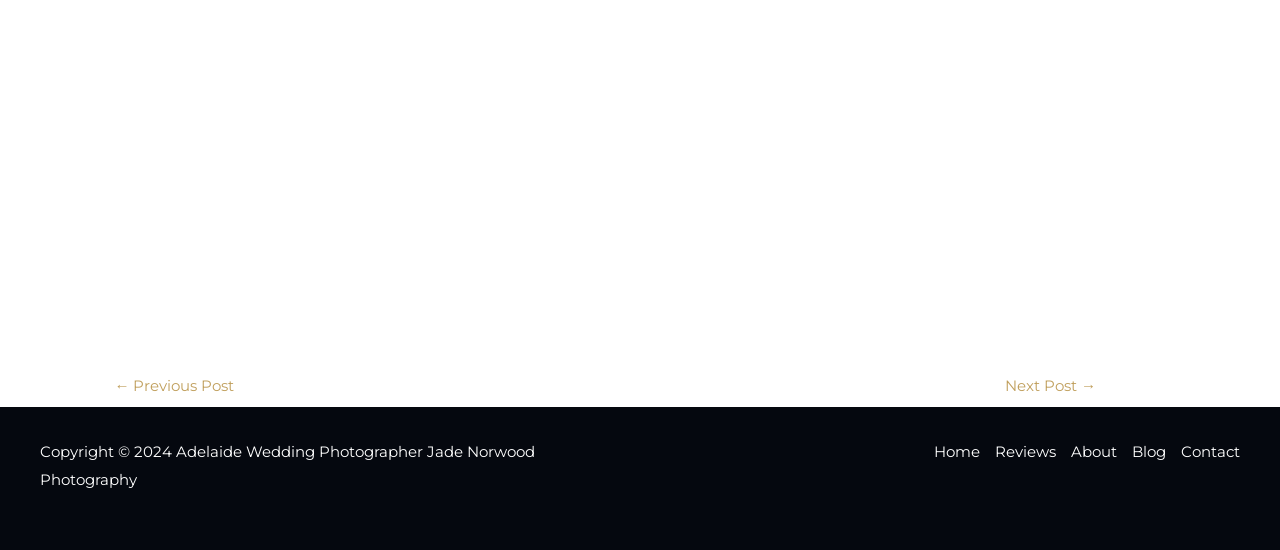Given the element description Next Post →, identify the bounding box coordinates for the UI element on the webpage screenshot. The format should be (top-left x, top-left y, bottom-right x, bottom-right y), with values between 0 and 1.

[0.713, 0.672, 0.928, 0.736]